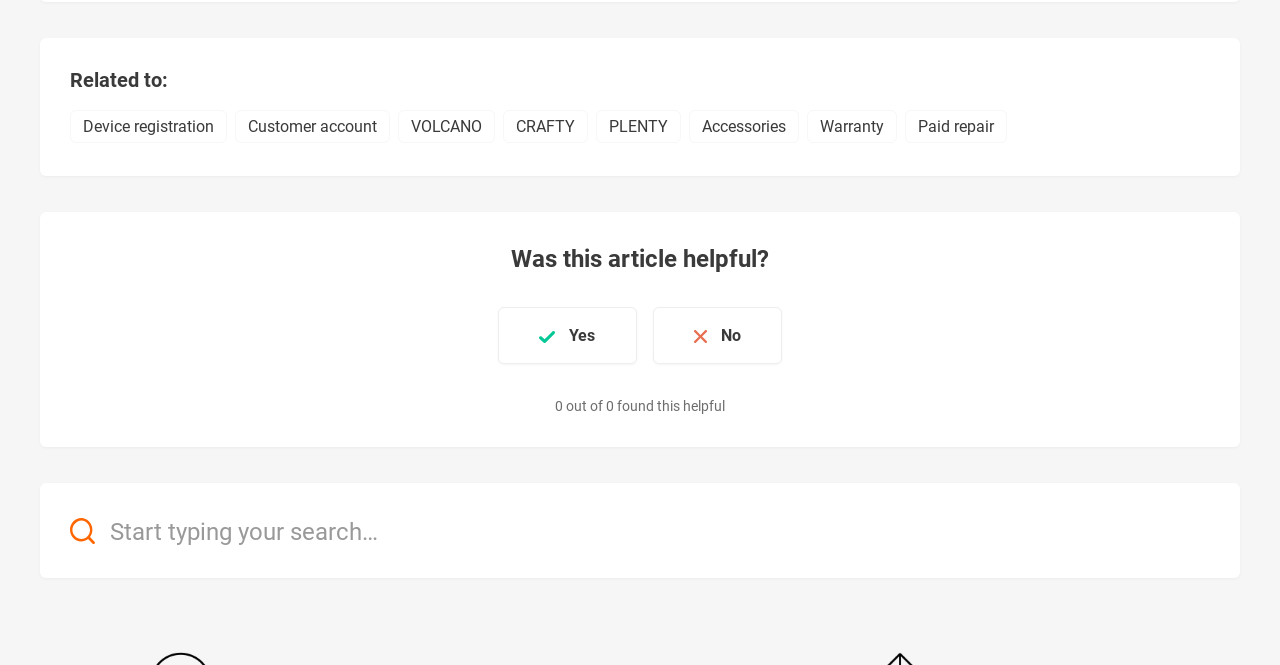What is the position of the 'VOLCANO' link?
Answer the question with a single word or phrase by looking at the picture.

Third from the left